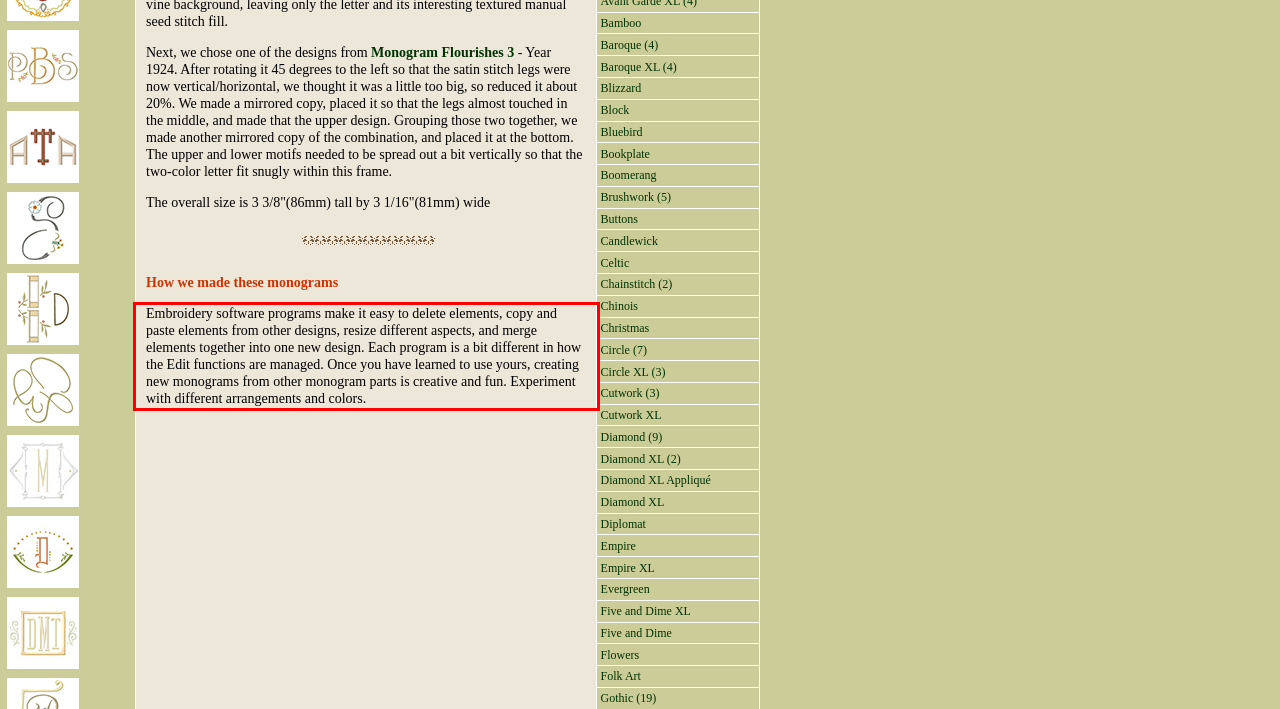Within the screenshot of a webpage, identify the red bounding box and perform OCR to capture the text content it contains.

Embroidery software programs make it easy to delete elements, copy and paste elements from other designs, resize different aspects, and merge elements together into one new design. Each program is a bit different in how the Edit functions are managed. Once you have learned to use yours, creating new monograms from other monogram parts is creative and fun. Experiment with different arrangements and colors.